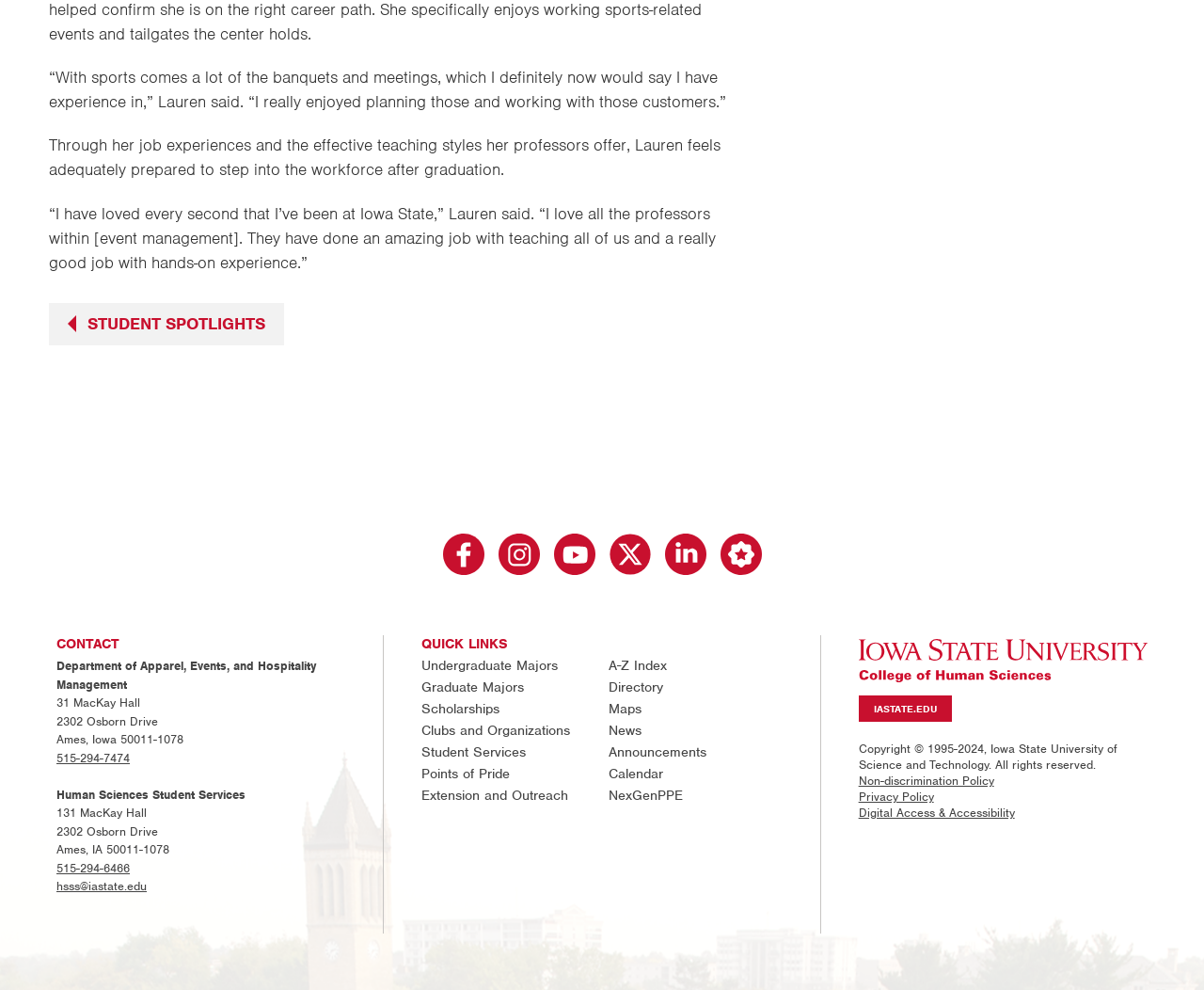Identify the bounding box coordinates of the clickable region required to complete the instruction: "View Undergraduate Majors". The coordinates should be given as four float numbers within the range of 0 and 1, i.e., [left, top, right, bottom].

[0.35, 0.663, 0.464, 0.681]